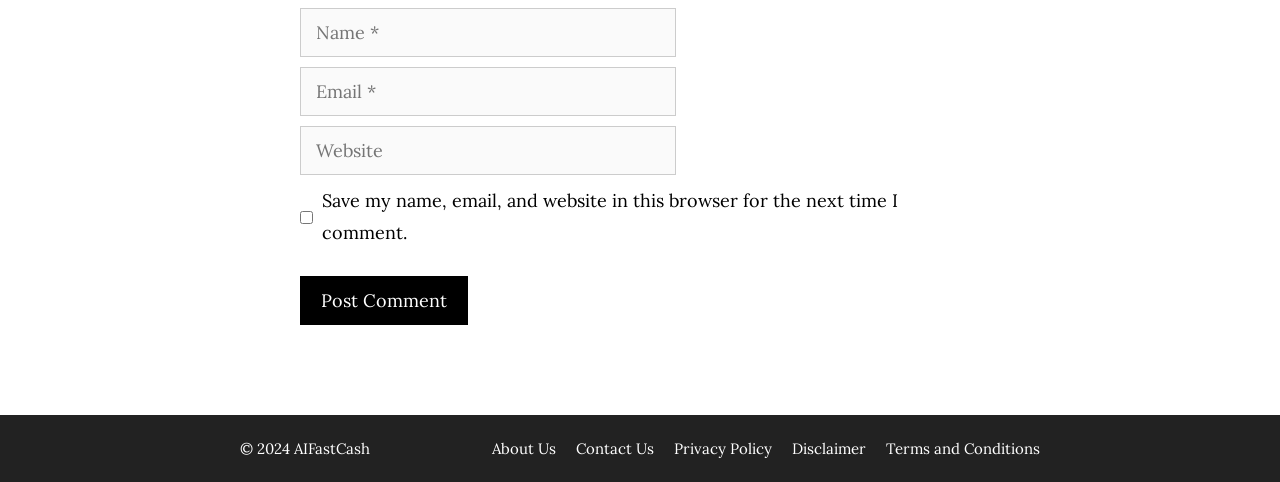Determine the bounding box of the UI component based on this description: "Terms and Conditions". The bounding box coordinates should be four float values between 0 and 1, i.e., [left, top, right, bottom].

[0.692, 0.912, 0.812, 0.951]